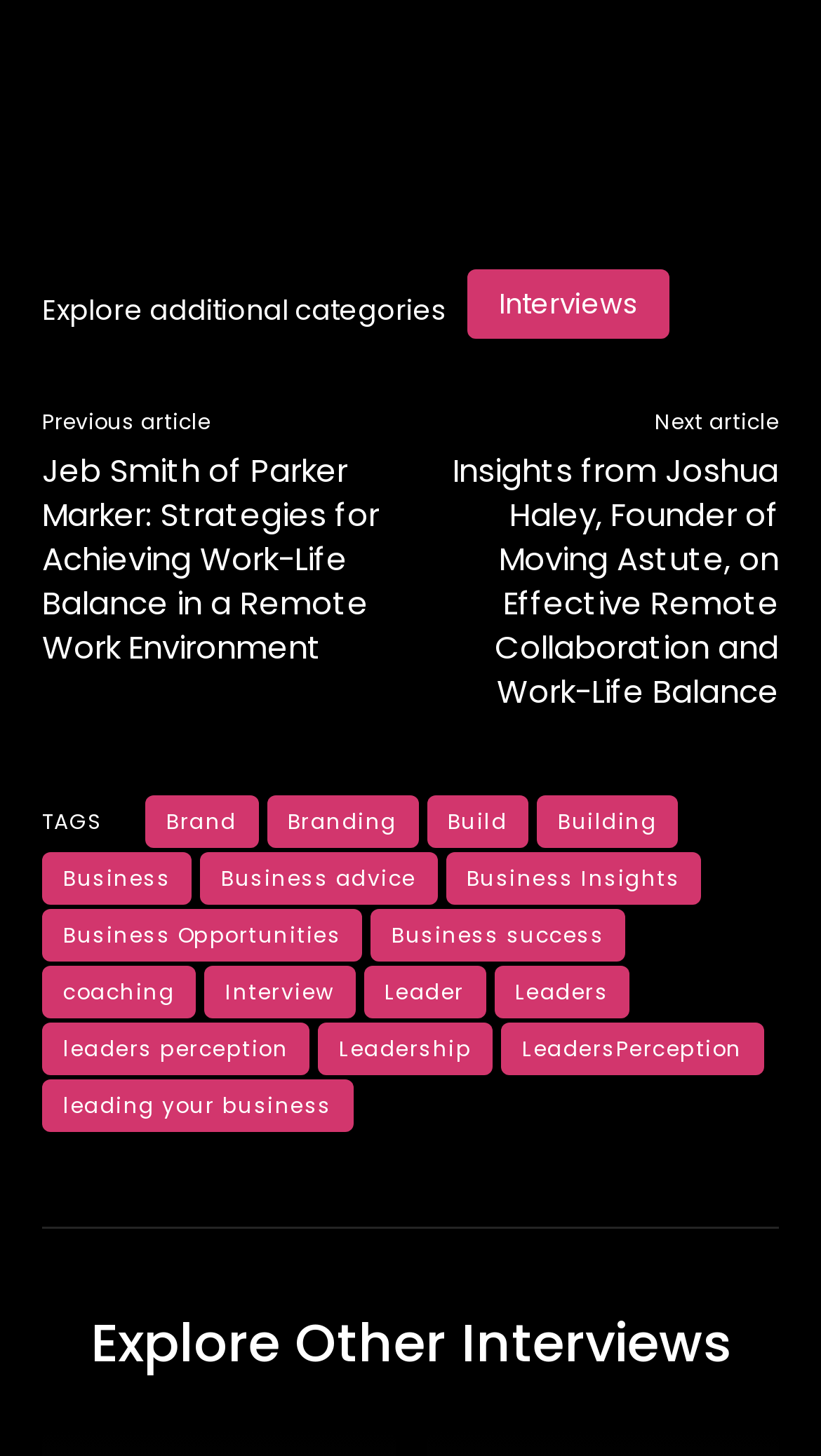Locate the bounding box coordinates of the element that should be clicked to fulfill the instruction: "Read the article 'Jeb Smith of Parker Marker: Strategies for Achieving Work-Life Balance in a Remote Work Environment'".

[0.051, 0.308, 0.462, 0.46]